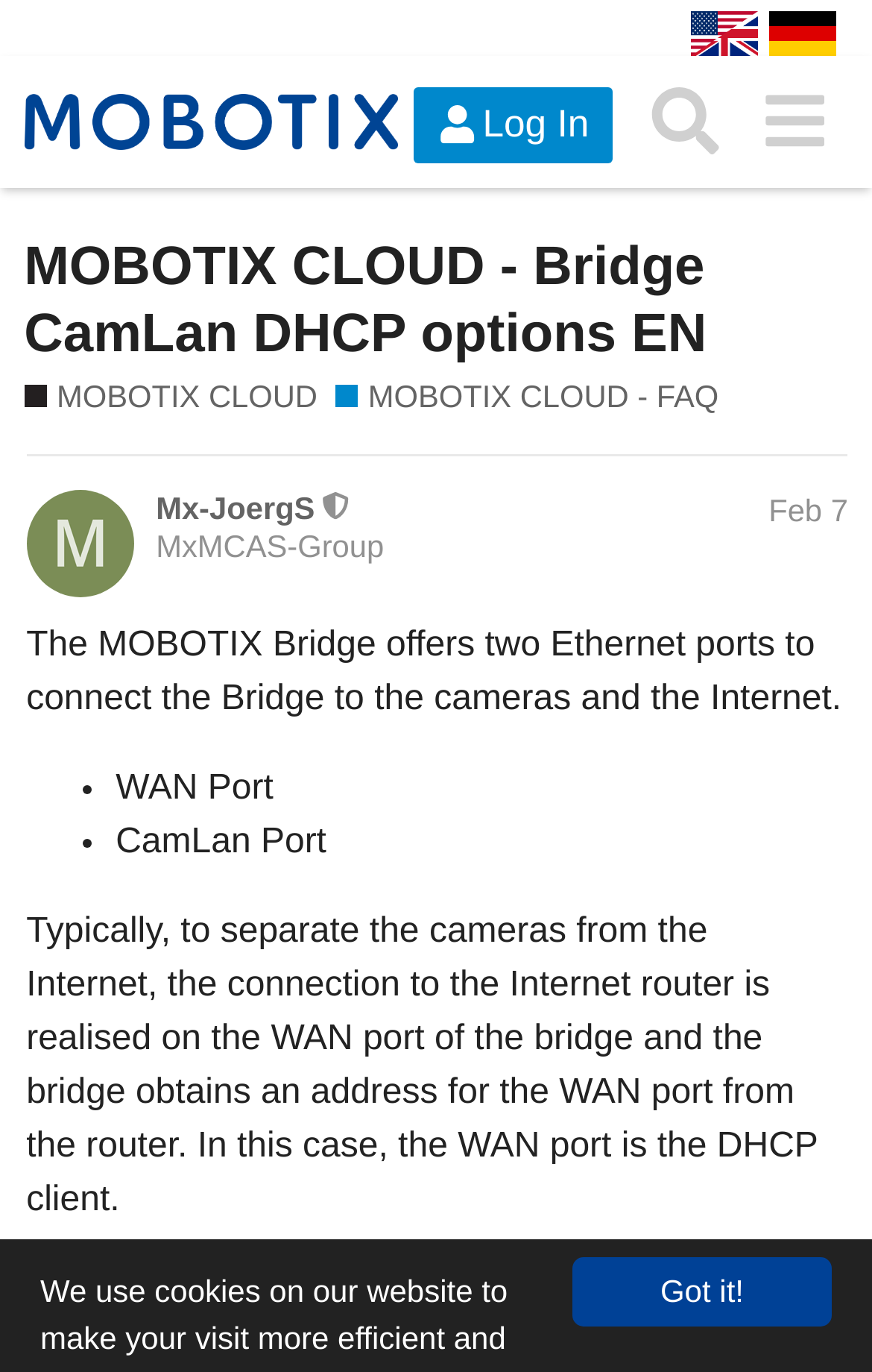Please identify the bounding box coordinates of the region to click in order to complete the given instruction: "Search for something". The coordinates should be four float numbers between 0 and 1, i.e., [left, top, right, bottom].

[0.724, 0.049, 0.848, 0.128]